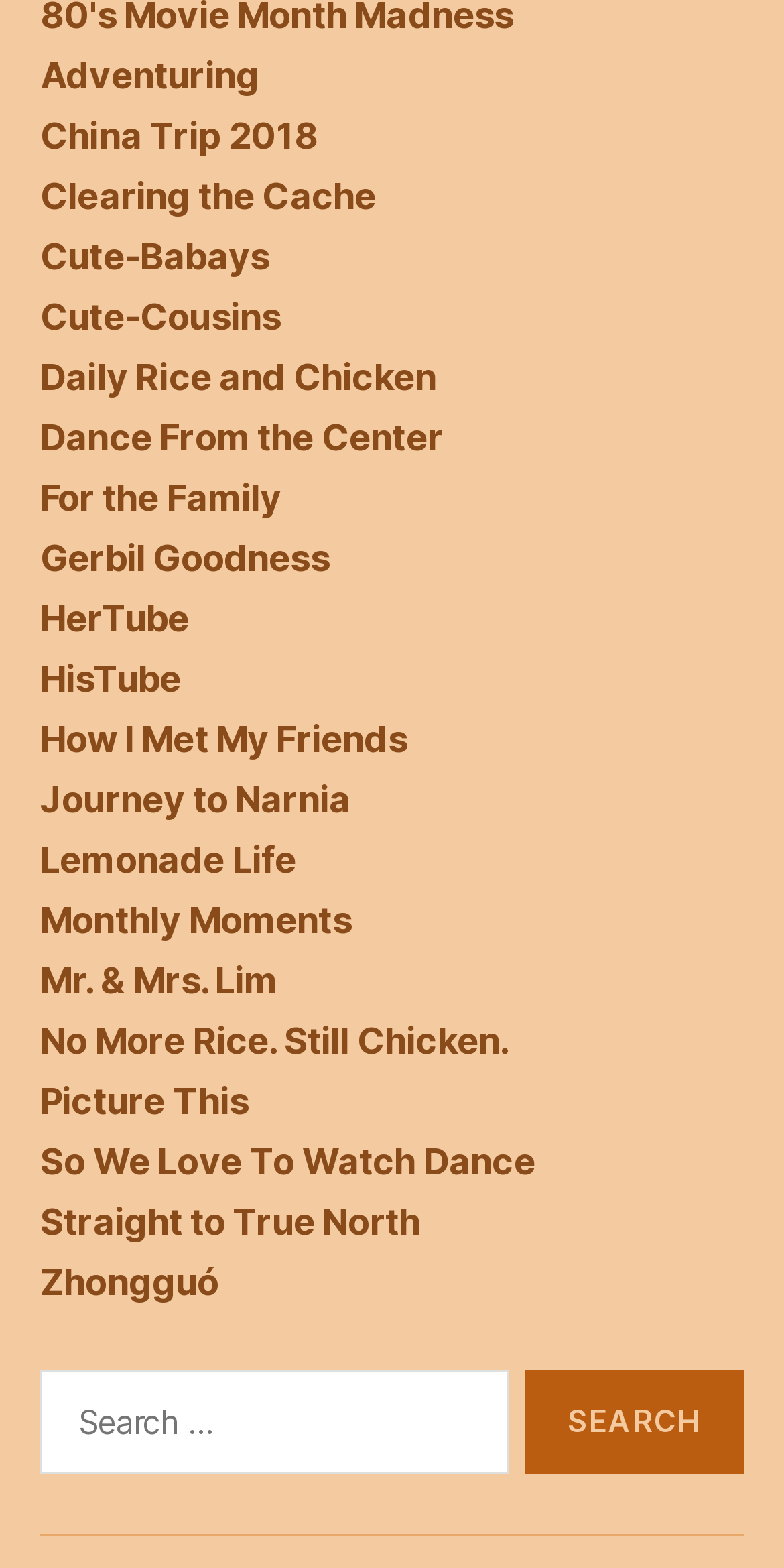Please give a short response to the question using one word or a phrase:
How many links are there on the webpage?

20